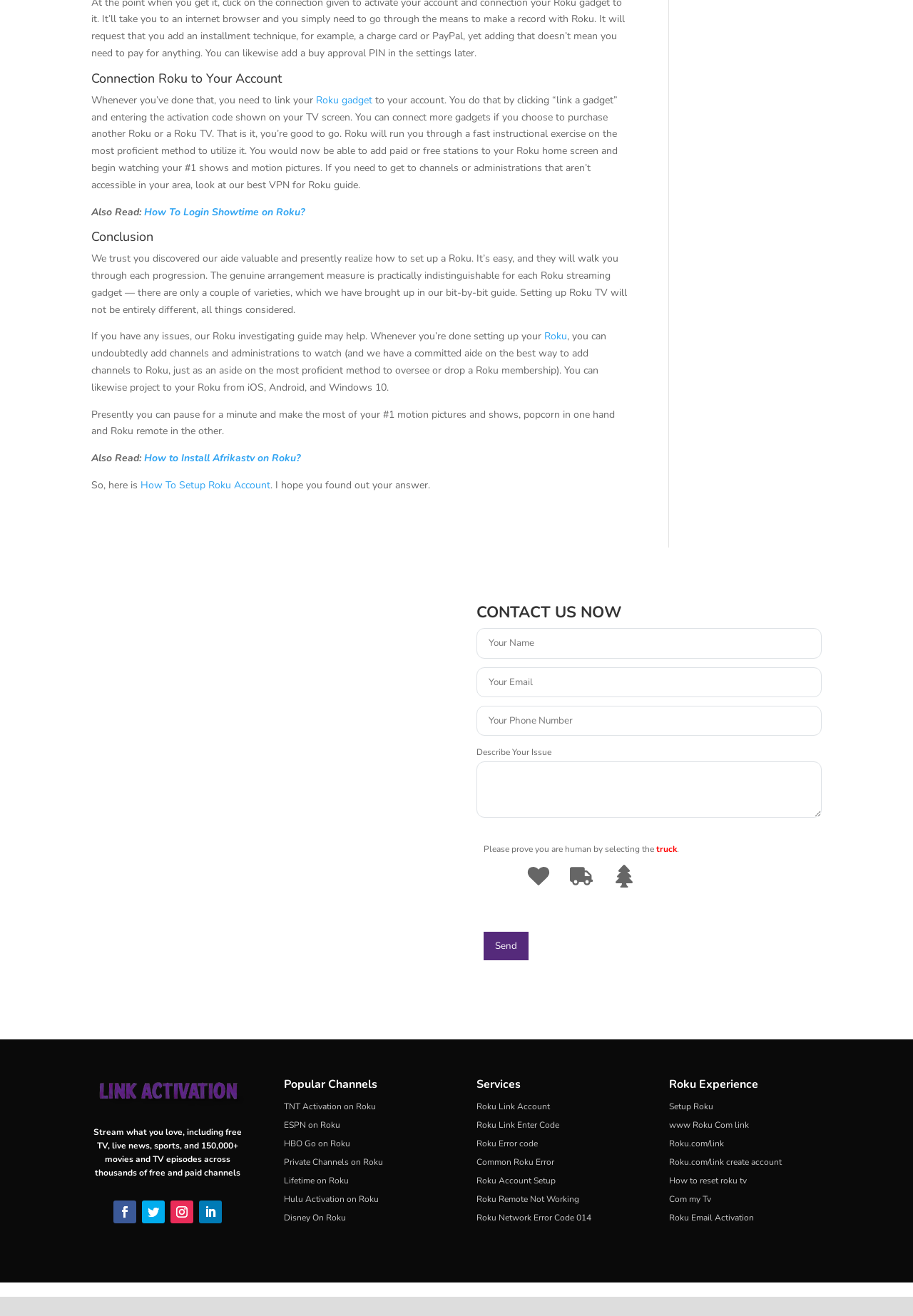Identify the bounding box coordinates of the clickable region to carry out the given instruction: "Fill in the contact form".

[0.522, 0.477, 0.9, 0.735]